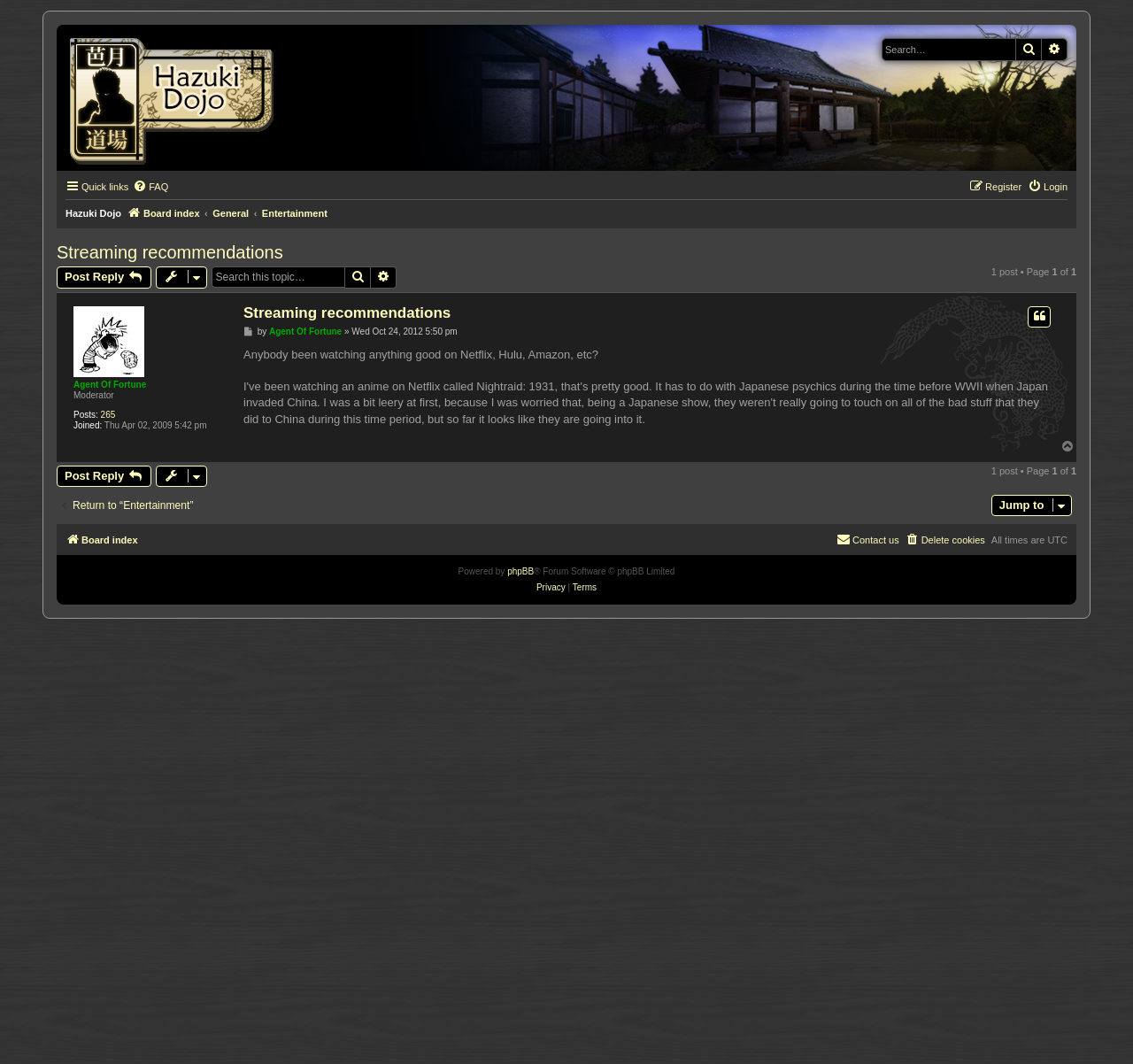Provide the bounding box coordinates of the section that needs to be clicked to accomplish the following instruction: "Post a reply."

[0.05, 0.251, 0.133, 0.271]